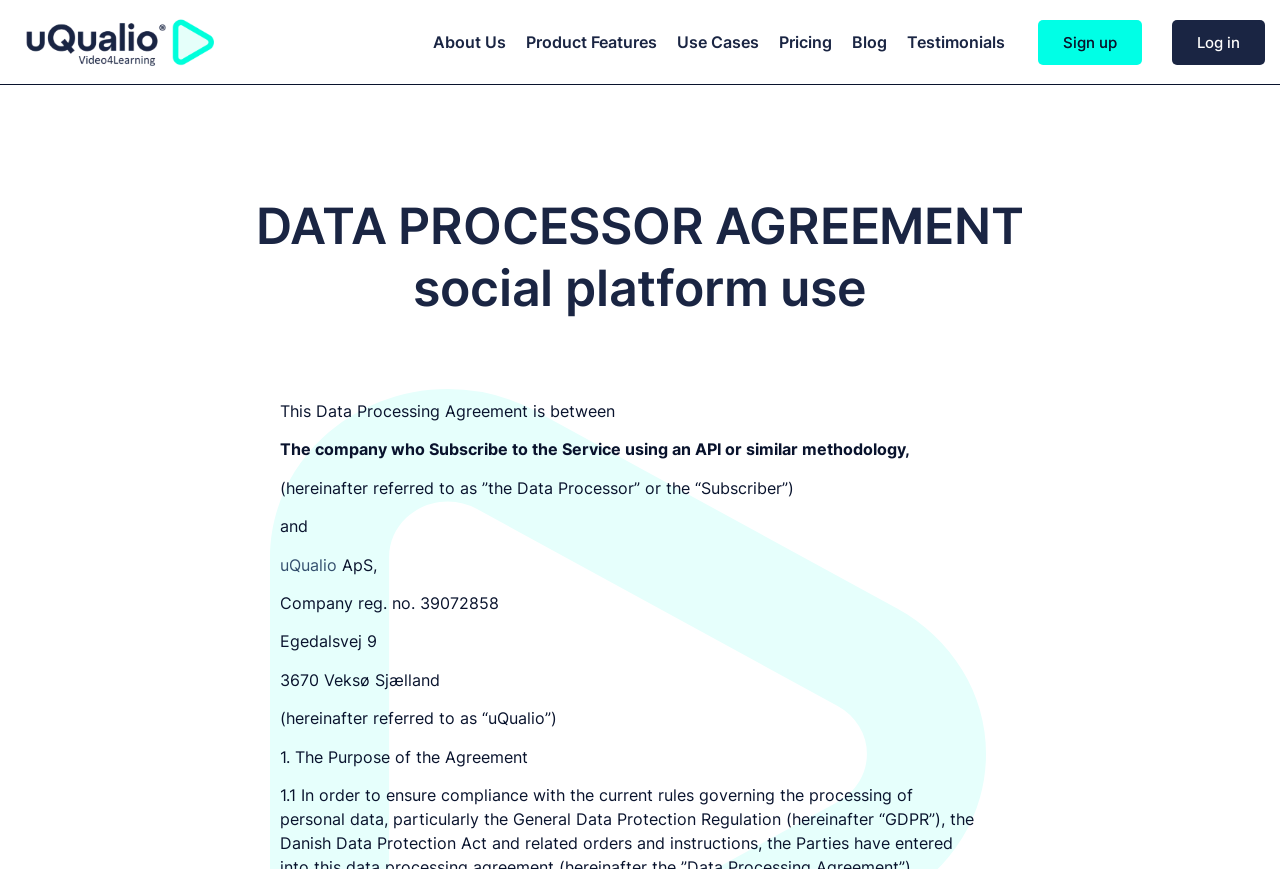What is the main title displayed on this webpage?

DATA PROCESSOR AGREEMENT social platform use